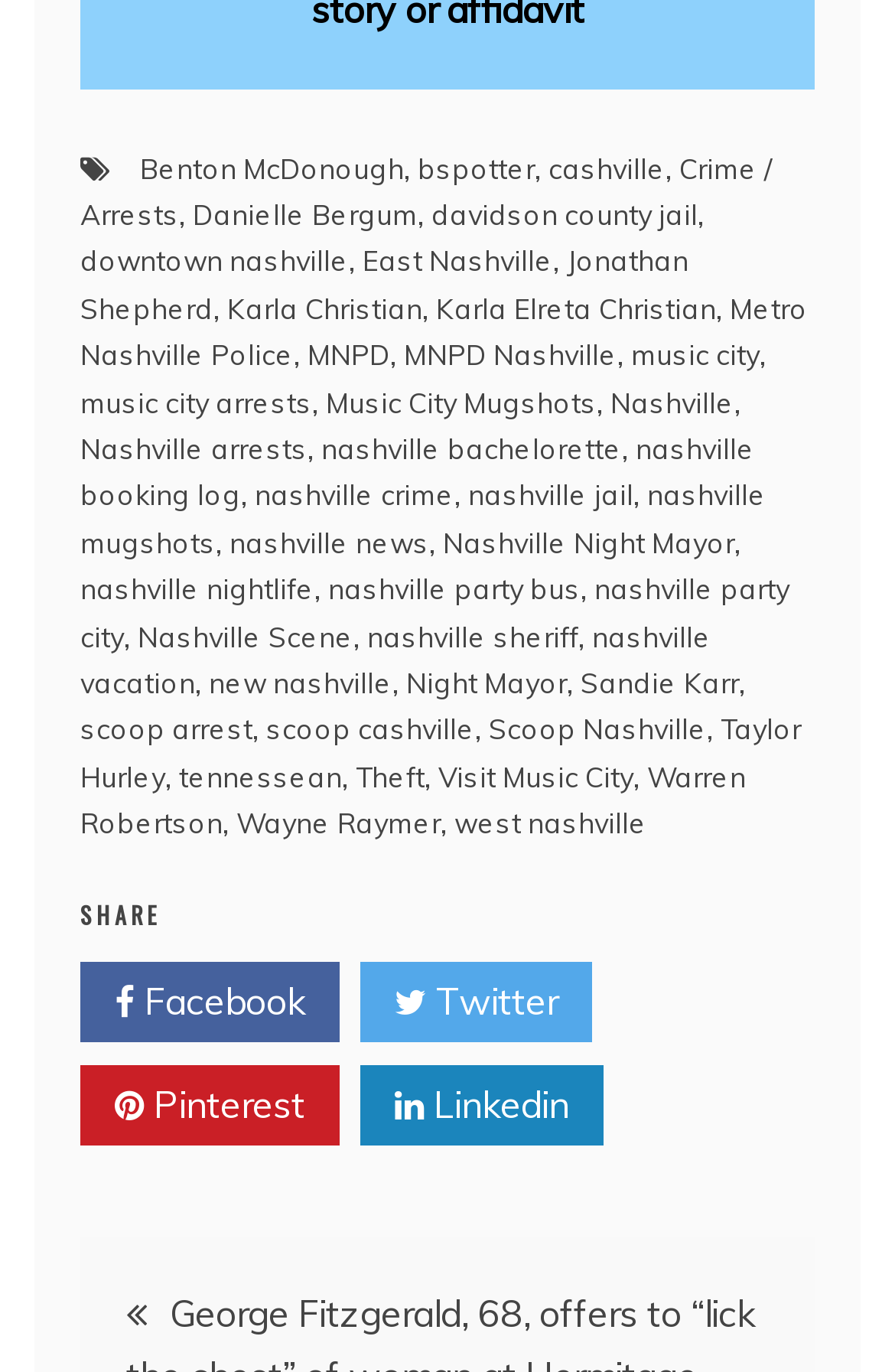Indicate the bounding box coordinates of the element that needs to be clicked to satisfy the following instruction: "Share on Facebook". The coordinates should be four float numbers between 0 and 1, i.e., [left, top, right, bottom].

[0.09, 0.7, 0.379, 0.759]